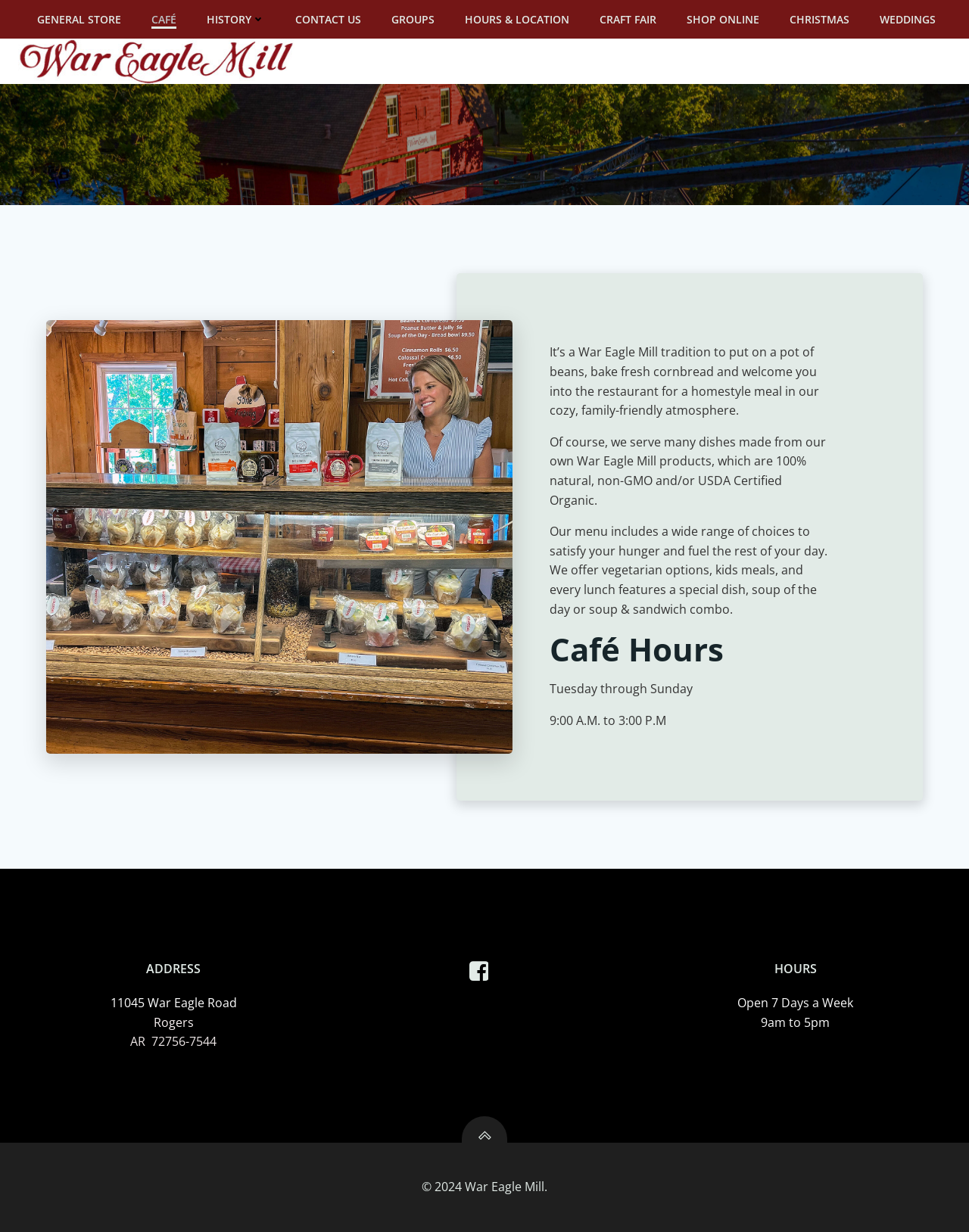What type of products are used in the restaurant's dishes?
Give a detailed explanation using the information visible in the image.

Based on the webpage, it is mentioned in the static text 'Of course, we serve many dishes made from our own War Eagle Mill products, which are 100% natural, non-GMO and/or USDA Certified Organic.' that the restaurant uses natural, non-GMO, and USDA Certified Organic products in their dishes.